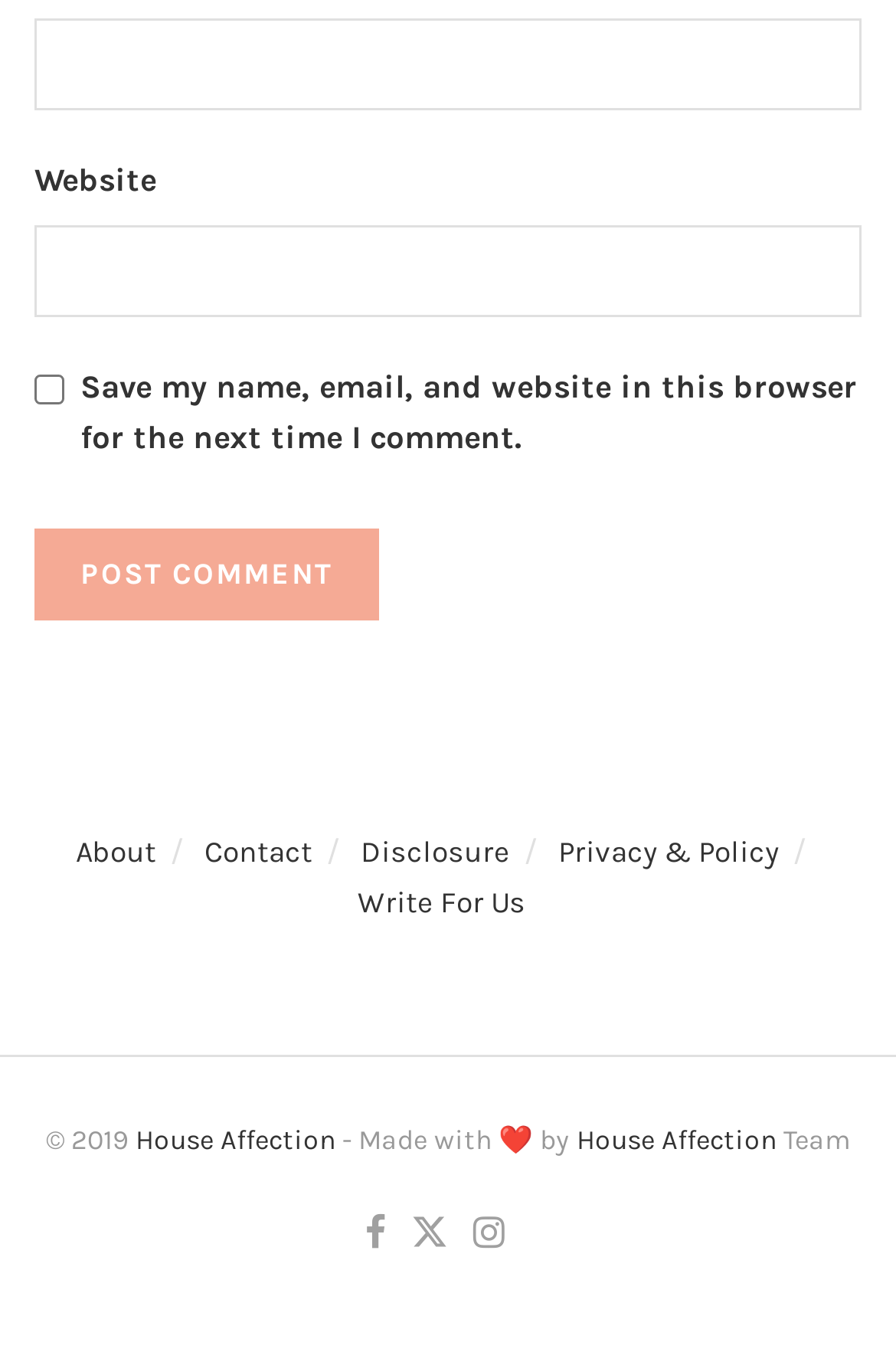Respond with a single word or phrase for the following question: 
What is the function of the 'Post Comment' button?

To submit a comment